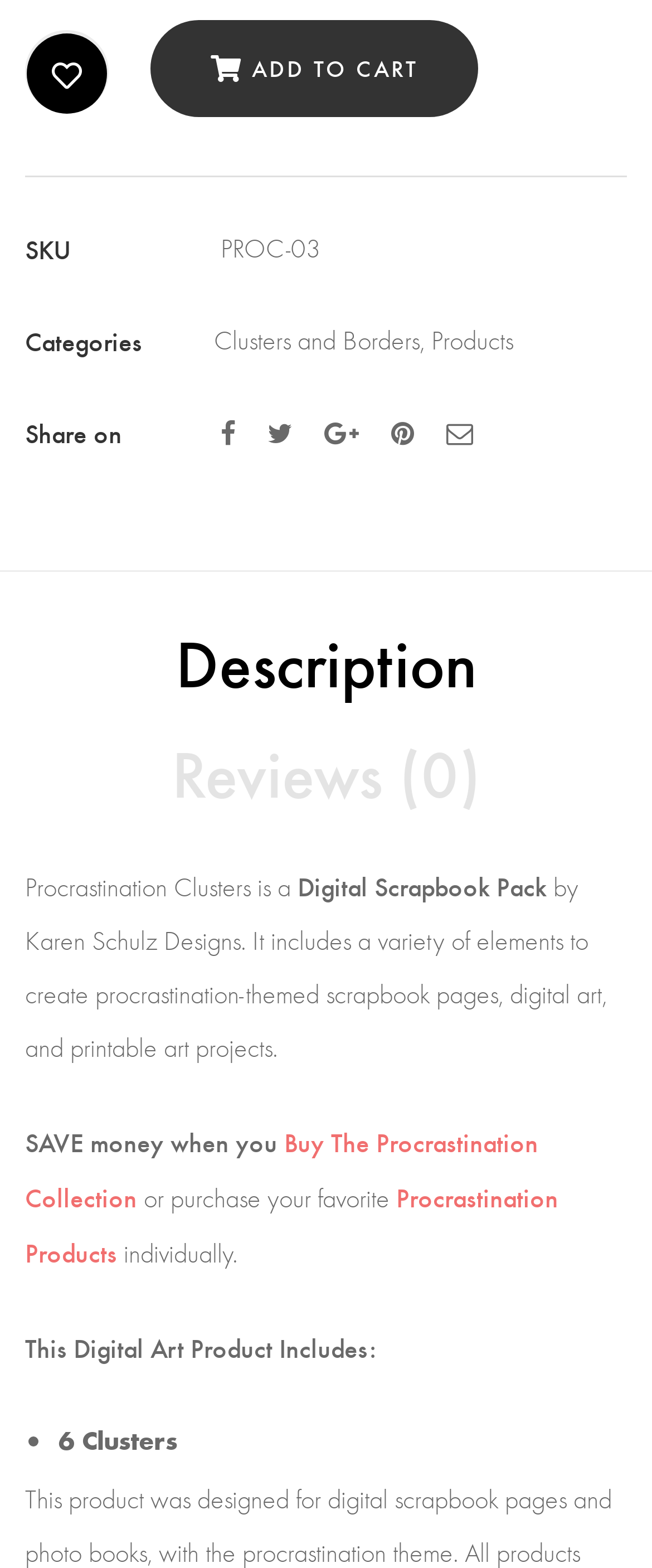Find the bounding box coordinates of the element to click in order to complete this instruction: "Buy The Procrastination Collection". The bounding box coordinates must be four float numbers between 0 and 1, denoted as [left, top, right, bottom].

[0.038, 0.717, 0.826, 0.775]